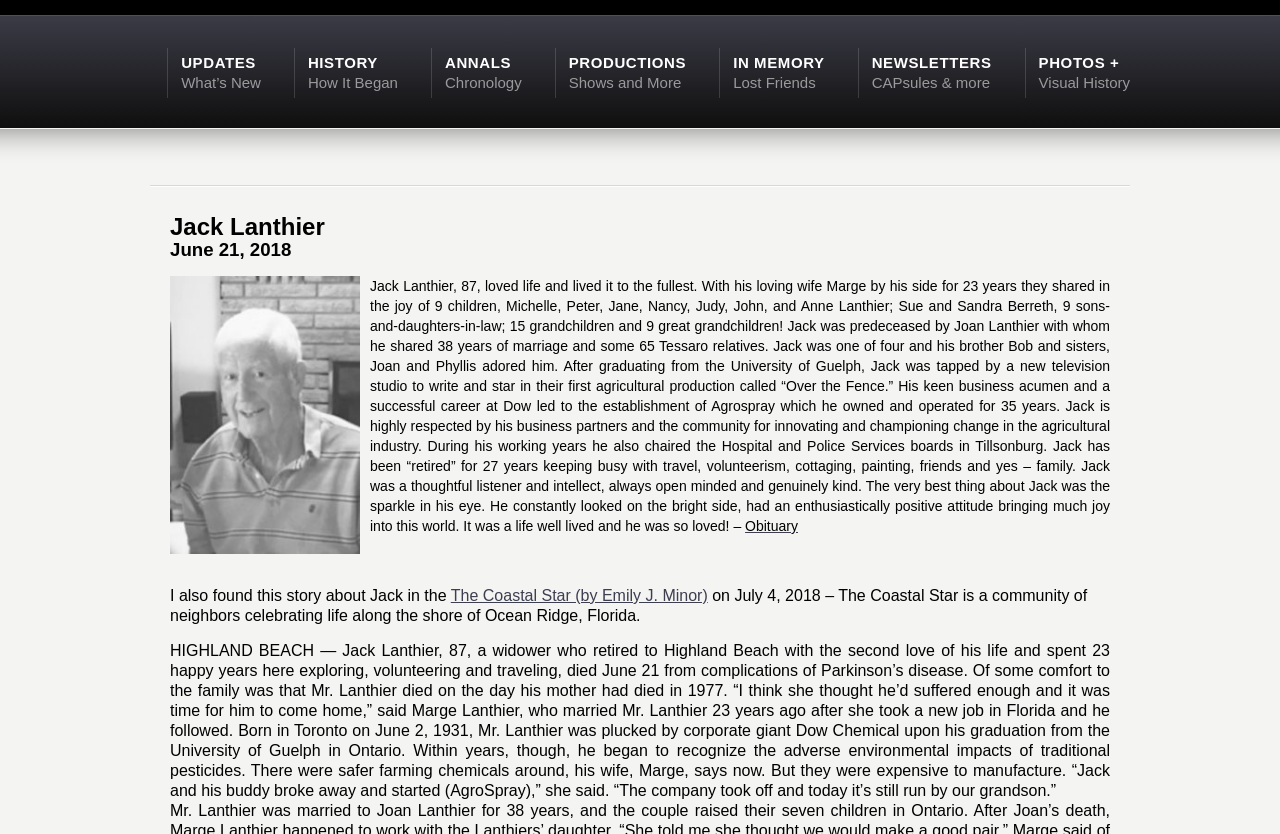Create an elaborate caption for the webpage.

This webpage is a tribute to Jack Lanthier, who passed away on June 21, 2018, at the age of 87. At the top of the page, there are seven links to different sections, including "UPDATES", "HISTORY", "ANNALS", "PRODUCTIONS", "IN MEMORY", "NEWSLETTERS", and "PHOTOS + Visual History". 

Below these links, there is a heading with Jack Lanthier's name and the date of his passing. Following this, there is a lengthy paragraph that describes Jack's life, including his marriage to Marge, his children, grandchildren, and great-grandchildren, as well as his career and accomplishments. This paragraph is positioned in the middle of the page.

To the right of this paragraph, there is a link to Jack's obituary. Below the paragraph, there are several more paragraphs of text that share stories about Jack's life, including an article from The Coastal Star. These paragraphs are positioned towards the left side of the page.

Overall, the webpage is a celebration of Jack Lanthier's life, with multiple sections and links to explore, as well as a collection of stories and memories about him.